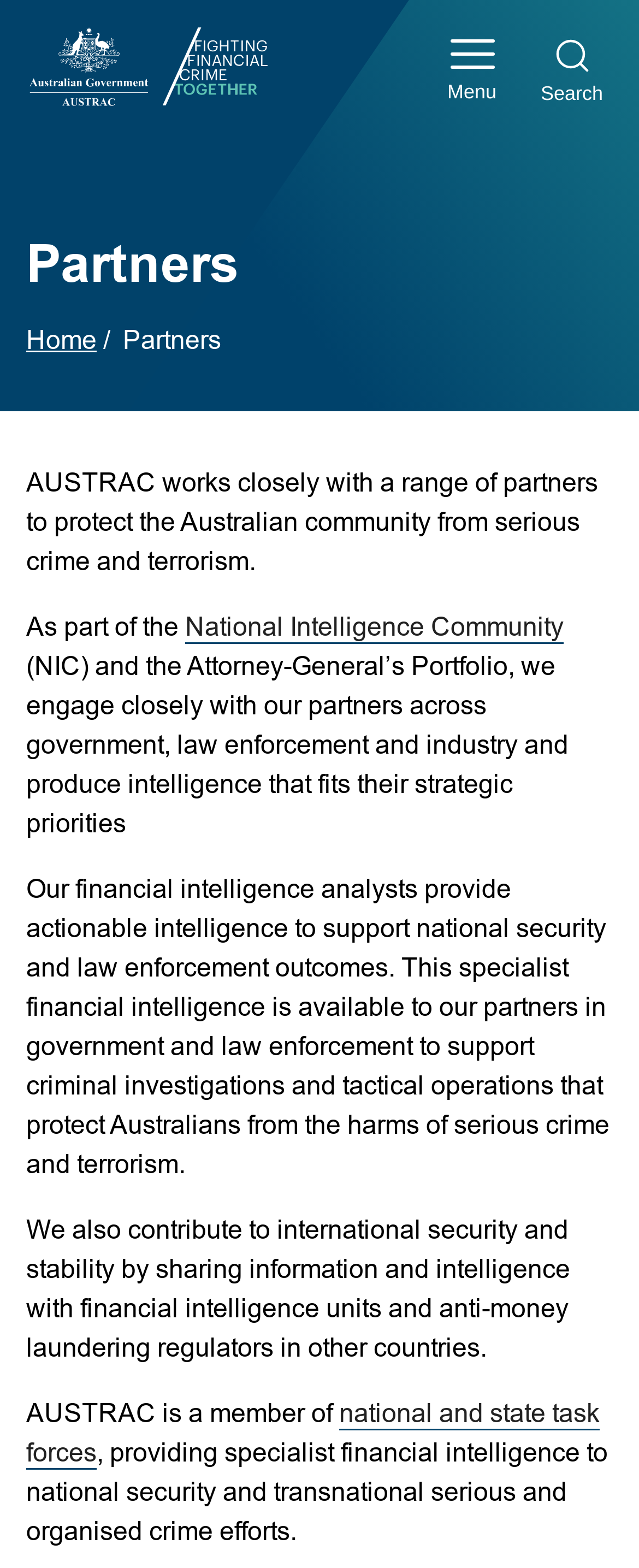What does AUSTRAC share with other countries?
Based on the screenshot, provide a one-word or short-phrase response.

Information and intelligence